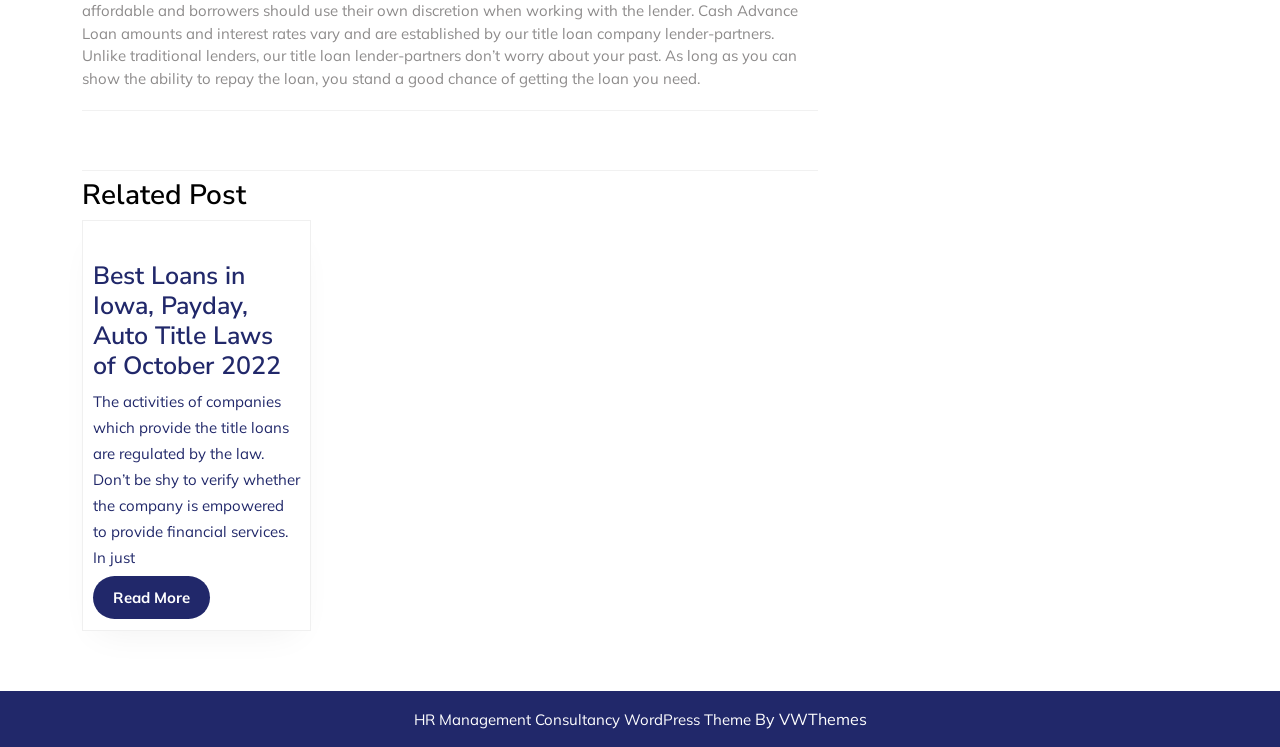What is the topic of the related post?
Based on the visual content, answer with a single word or a brief phrase.

Loans in Iowa